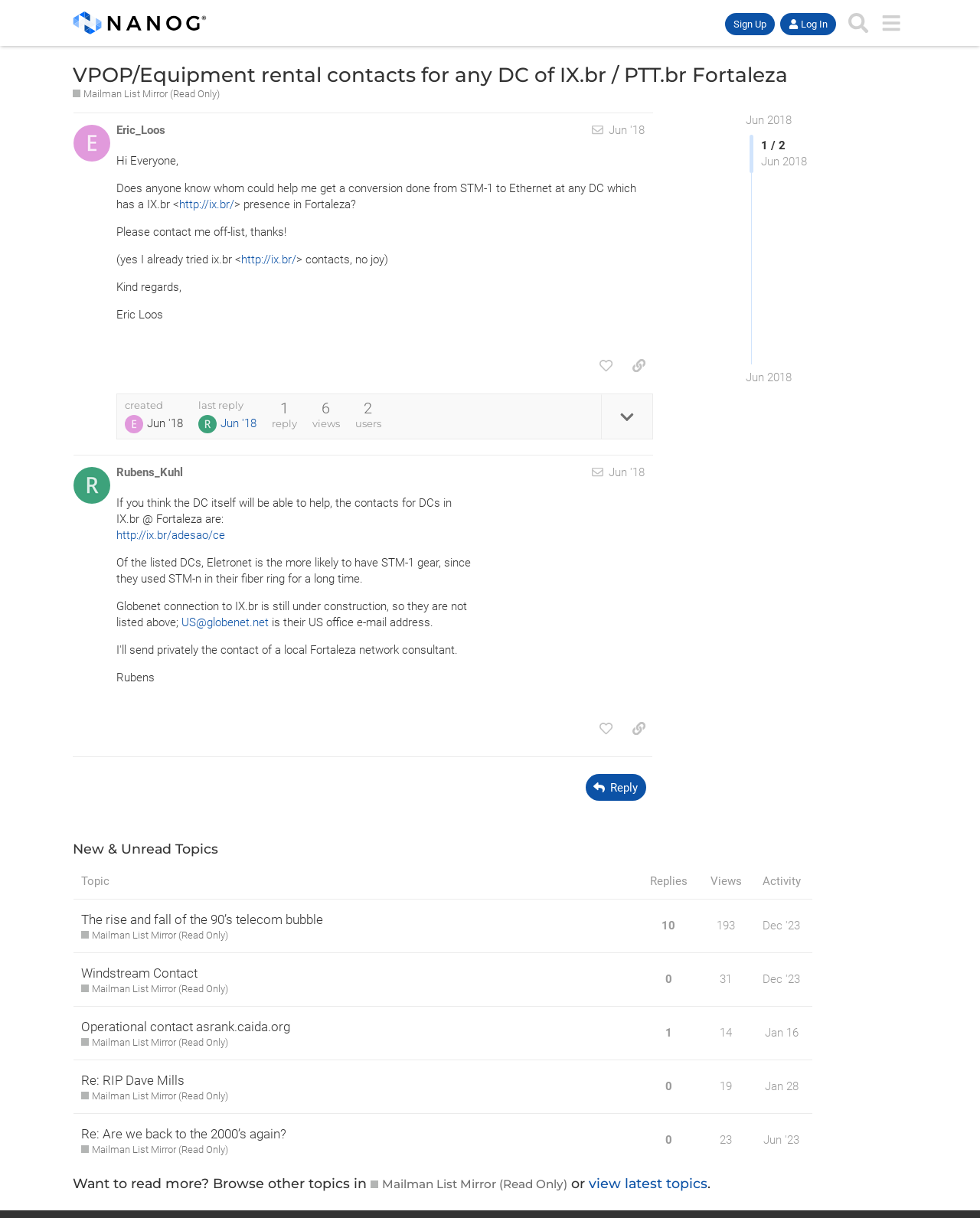Extract the bounding box coordinates for the HTML element that matches this description: "Mailman List Mirror (Read Only)". The coordinates should be four float numbers between 0 and 1, i.e., [left, top, right, bottom].

[0.083, 0.938, 0.233, 0.95]